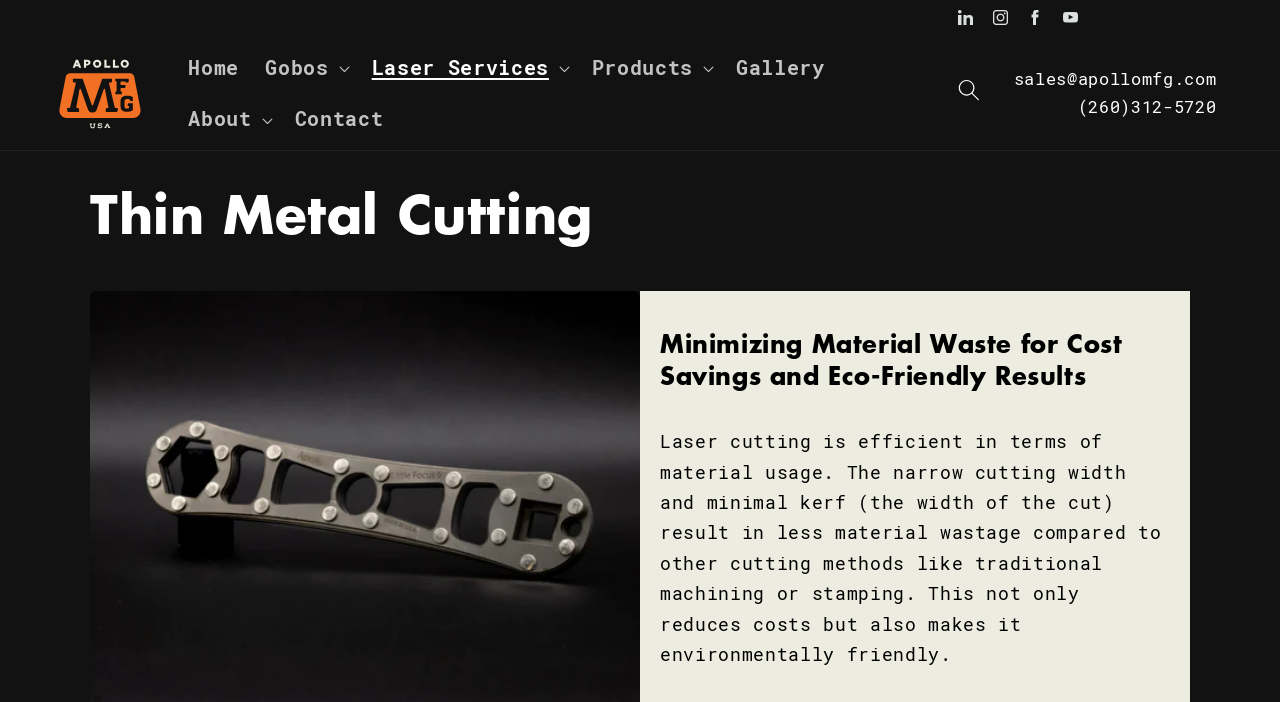What social media platforms does Apollo MFG have?
Look at the image and provide a short answer using one word or a phrase.

LinkedIn, Instagram, Facebook, YouTube